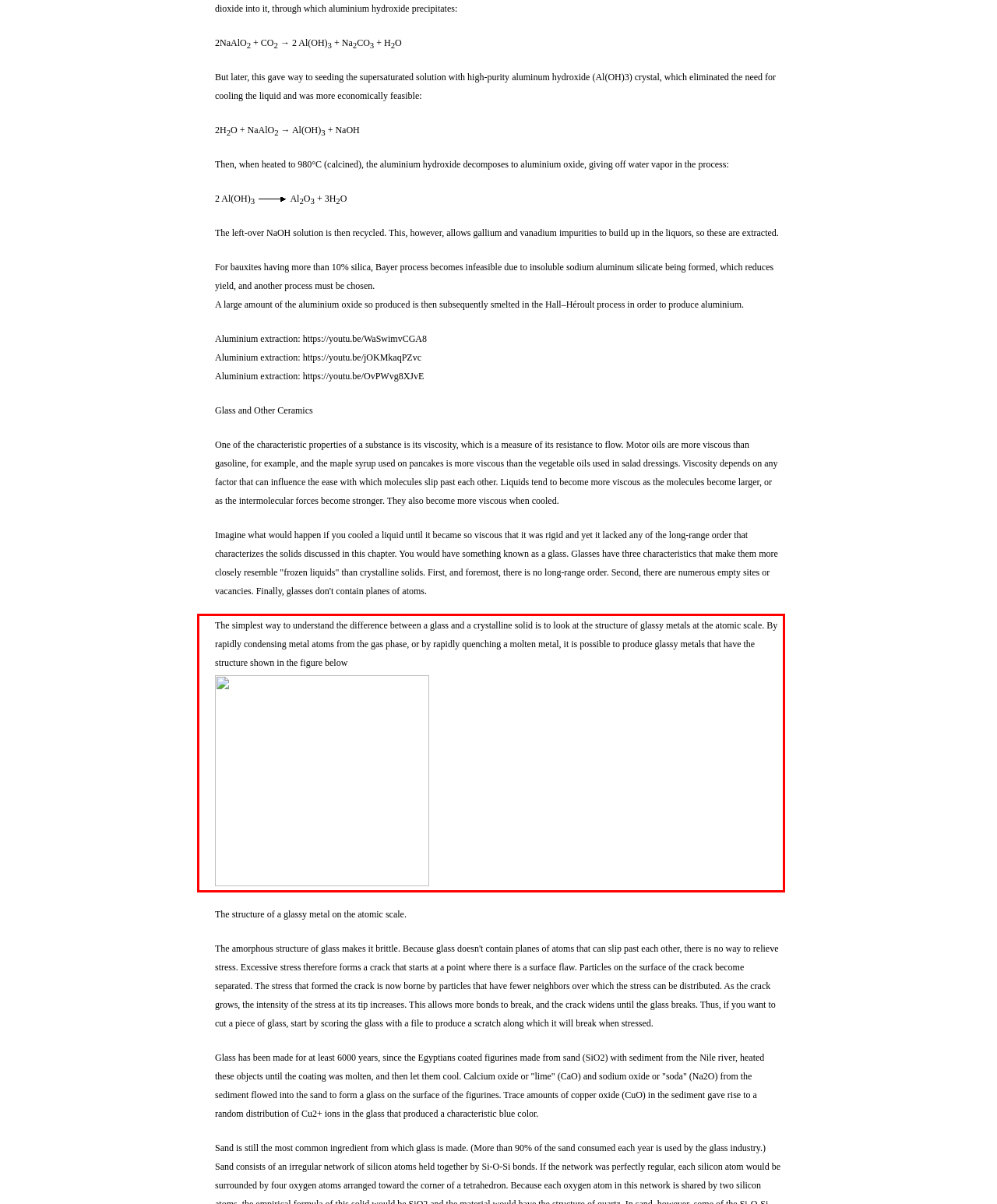Review the webpage screenshot provided, and perform OCR to extract the text from the red bounding box.

The simplest way to understand the difference between a glass and a crystalline solid is to look at the structure of glassy metals at the atomic scale. By rapidly condensing metal atoms from the gas phase, or by rapidly quenching a molten metal, it is possible to produce glassy metals that have the structure shown in the figure below